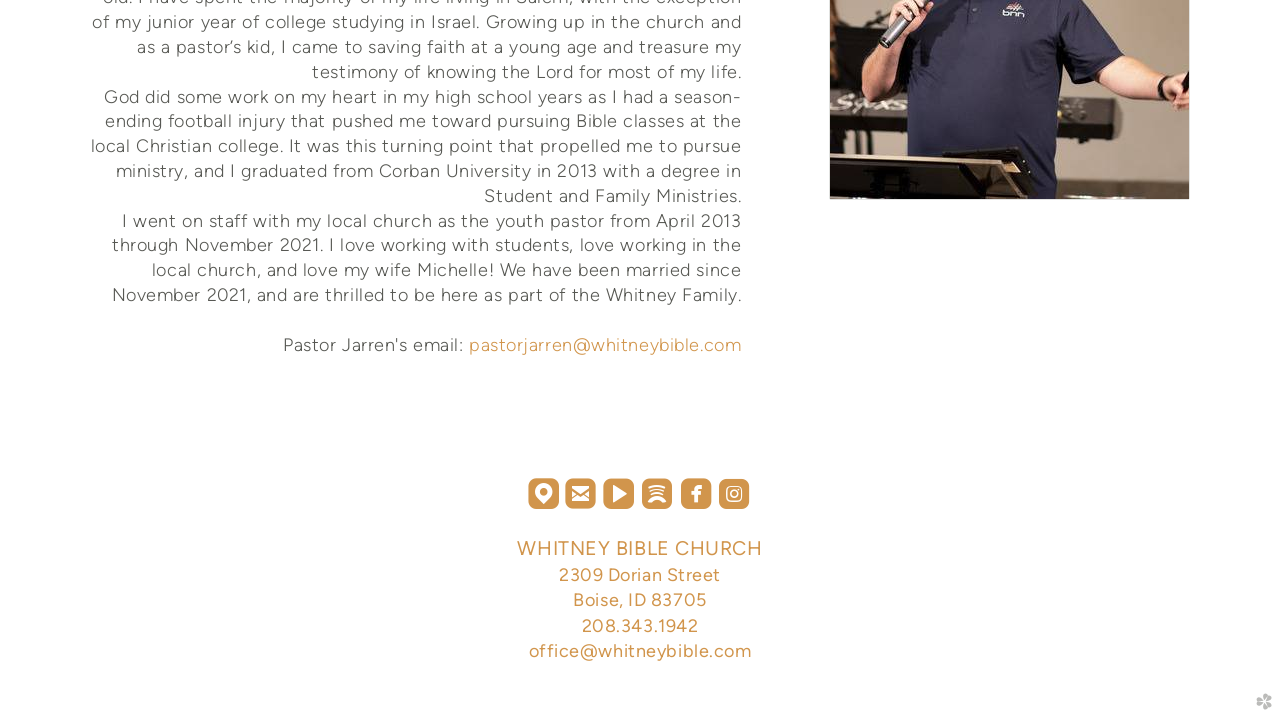Please locate the bounding box coordinates of the region I need to click to follow this instruction: "contact the pastor".

[0.366, 0.465, 0.579, 0.494]